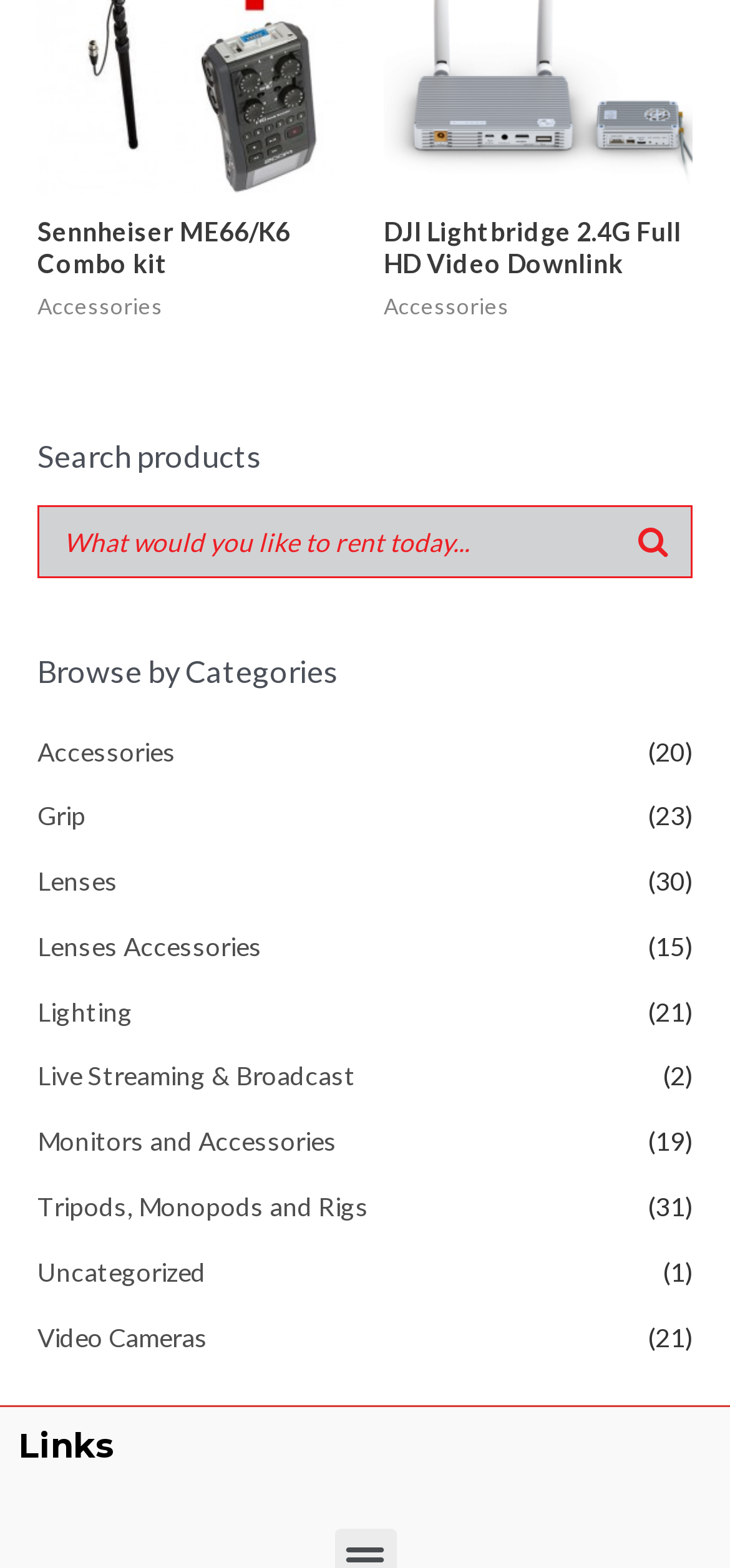Find the bounding box coordinates of the clickable area that will achieve the following instruction: "Click on Video Cameras".

[0.051, 0.842, 0.285, 0.862]